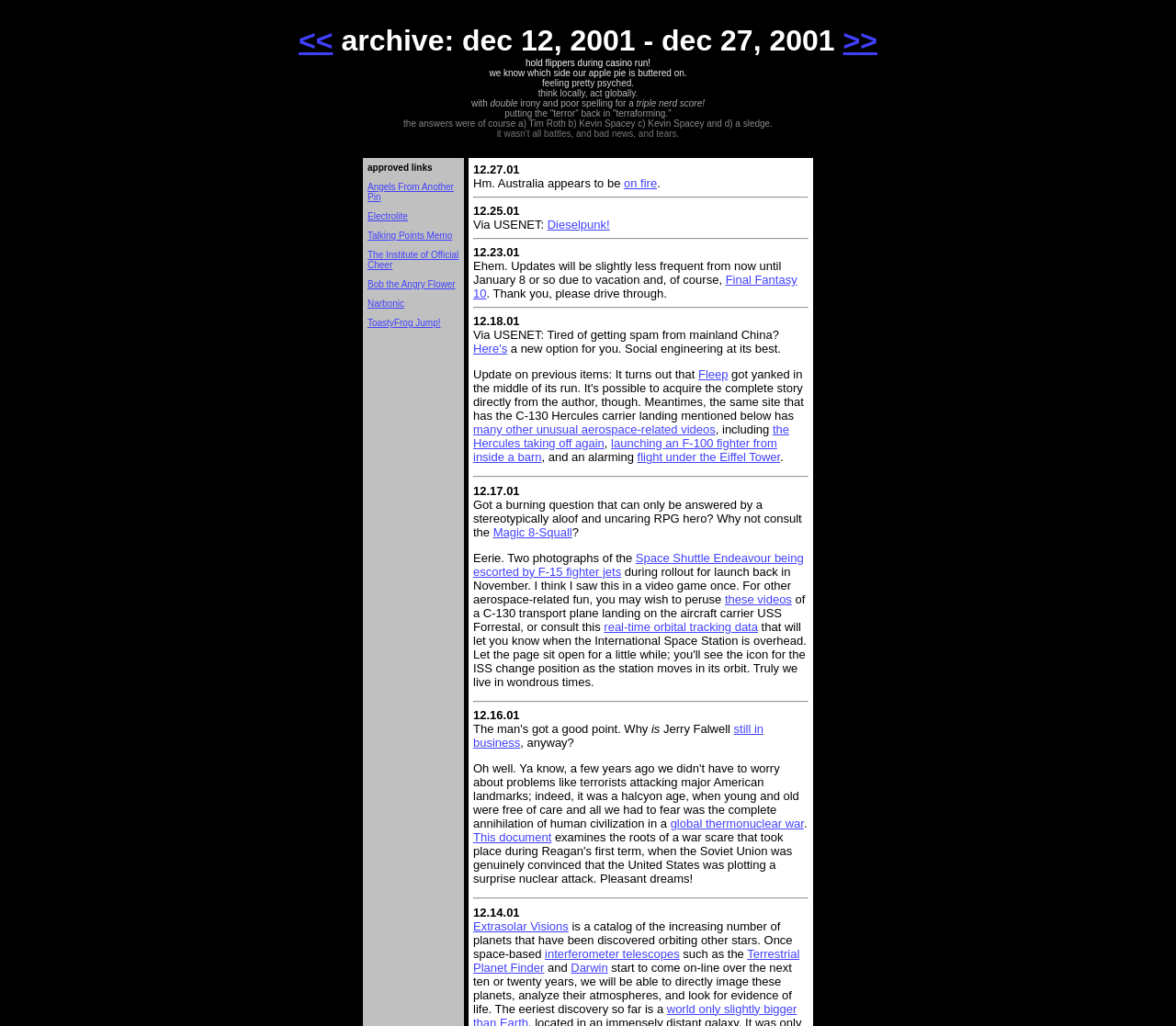Identify the coordinates of the bounding box for the element that must be clicked to accomplish the instruction: "check out Electrolite".

[0.312, 0.206, 0.347, 0.216]